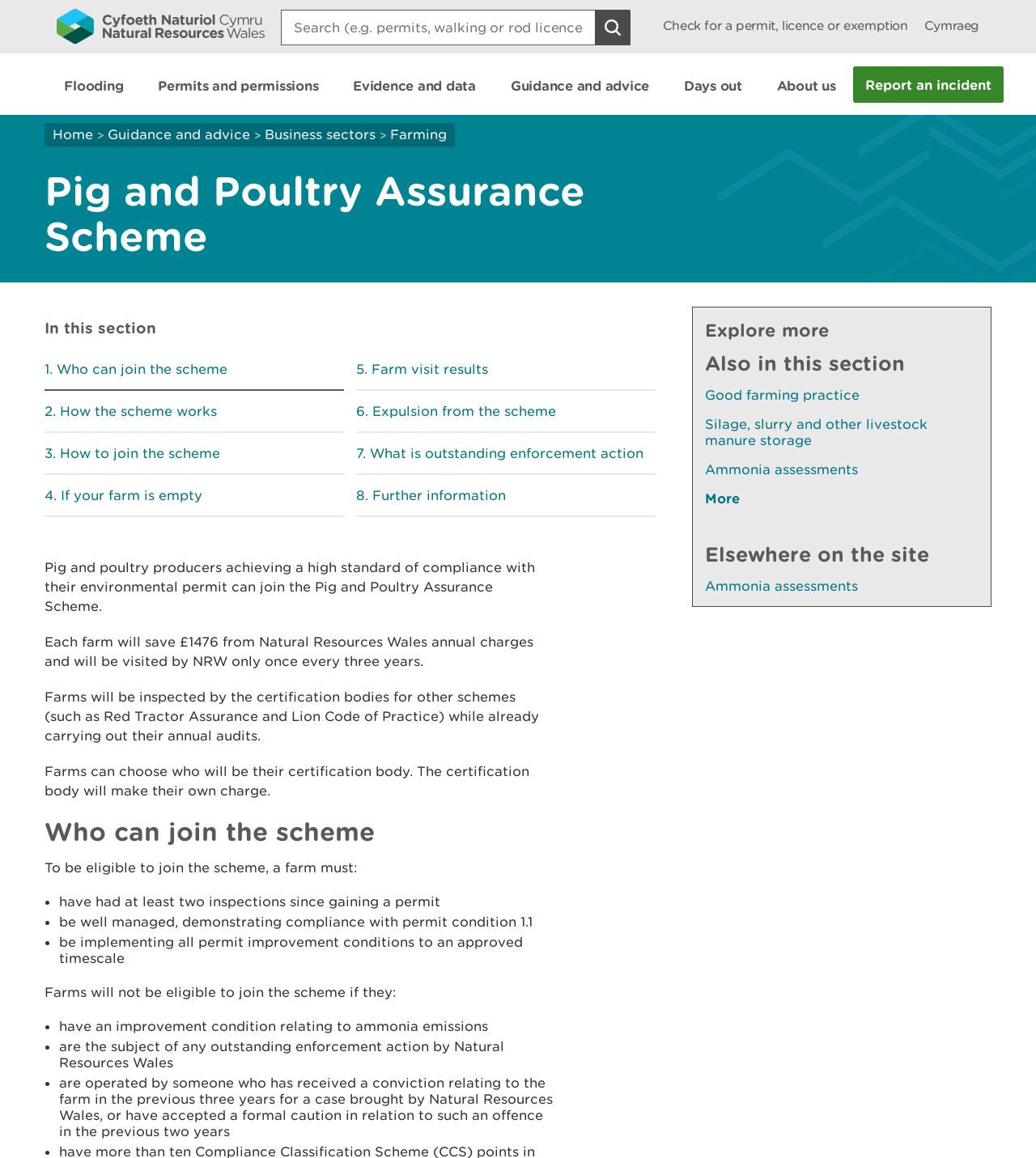Identify the bounding box coordinates for the element you need to click to achieve the following task: "Switch to Chinese". The coordinates must be four float values ranging from 0 to 1, formatted as [left, top, right, bottom].

None